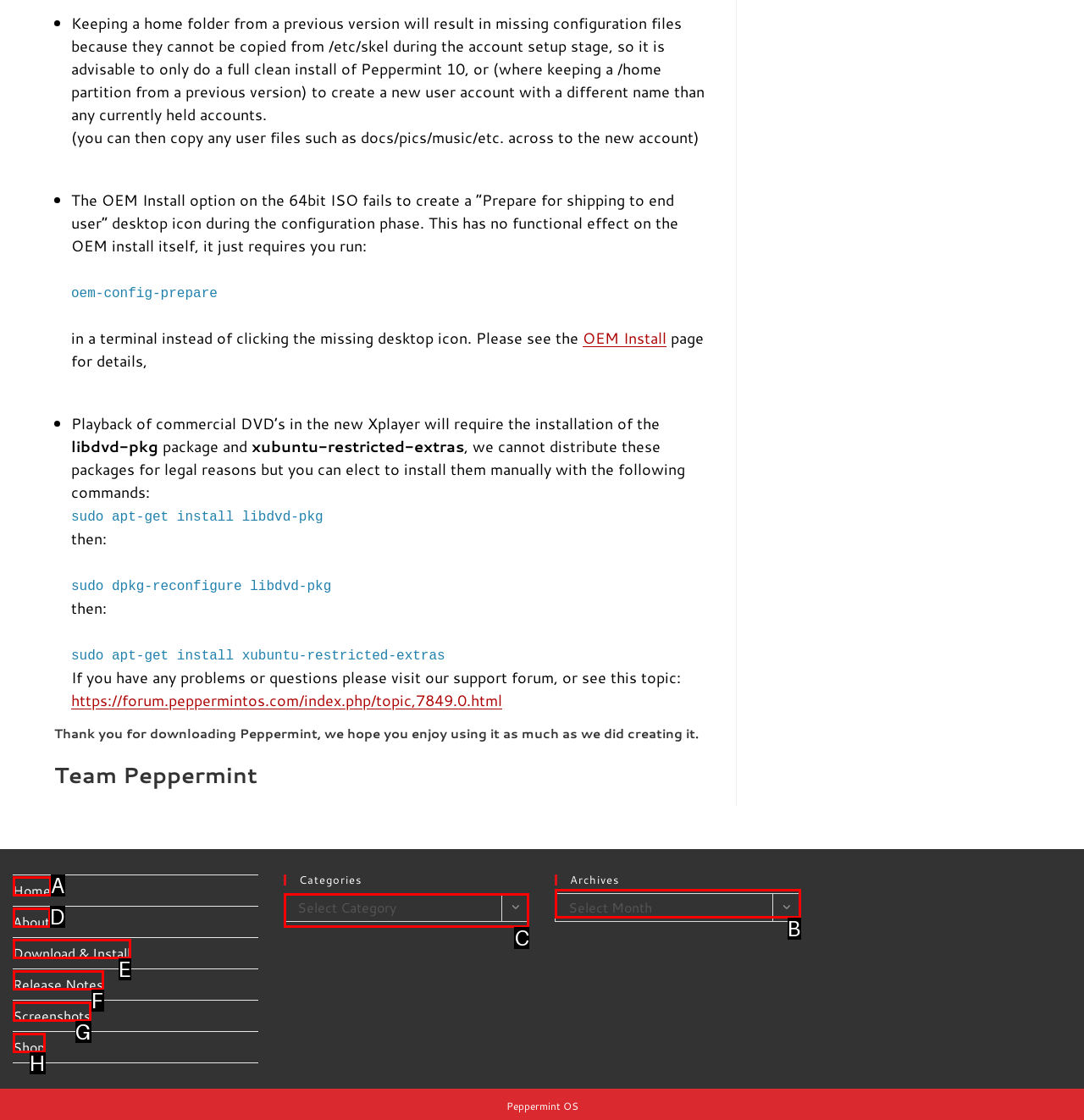Select the letter of the UI element that matches this task: Select a category from the dropdown
Provide the answer as the letter of the correct choice.

C